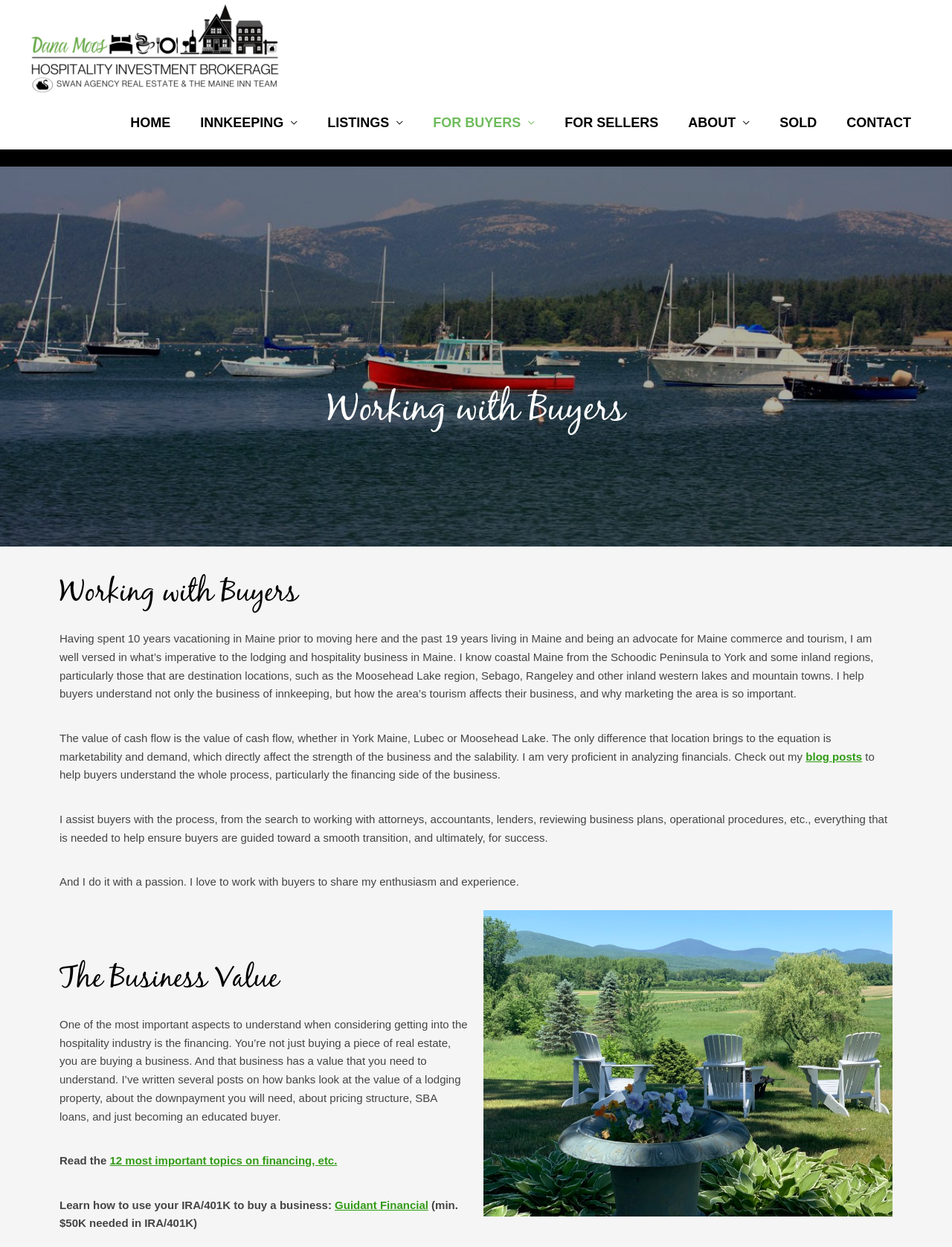Locate the coordinates of the bounding box for the clickable region that fulfills this instruction: "Read the blog posts".

[0.846, 0.601, 0.906, 0.612]